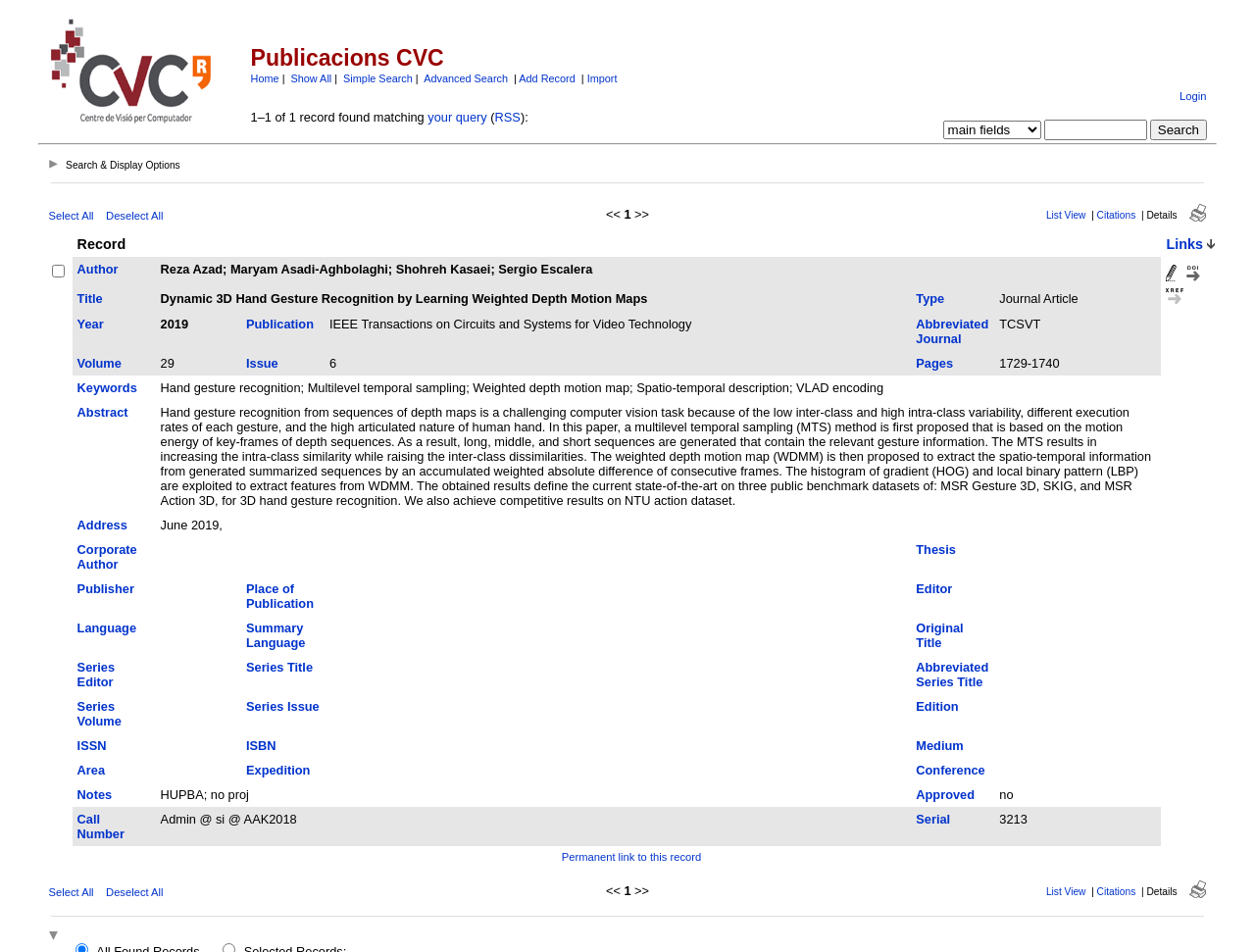What is the year of the publication?
Refer to the image and answer the question using a single word or phrase.

2019